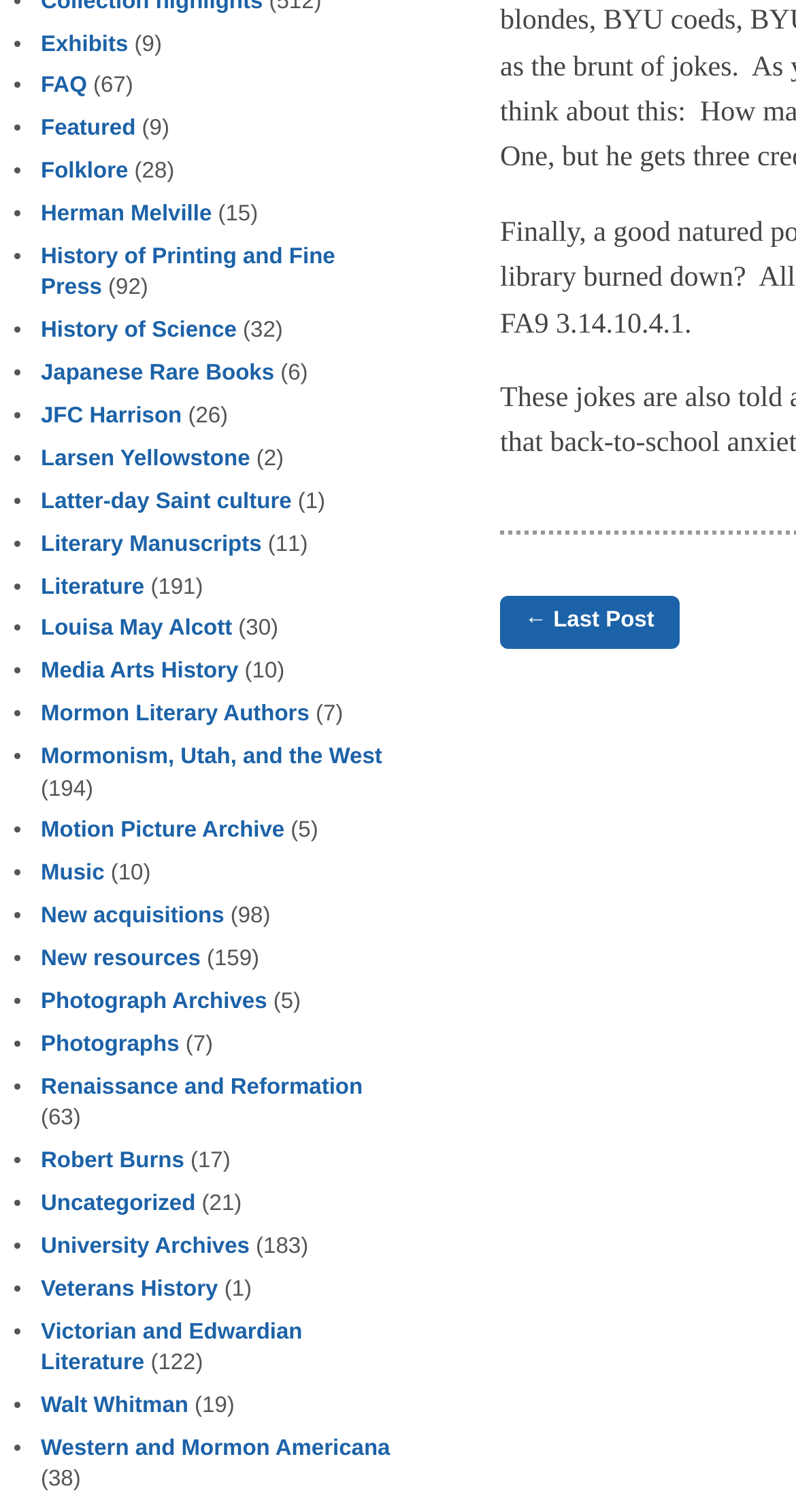Please identify the bounding box coordinates of the clickable element to fulfill the following instruction: "View Featured". The coordinates should be four float numbers between 0 and 1, i.e., [left, top, right, bottom].

[0.051, 0.077, 0.17, 0.093]